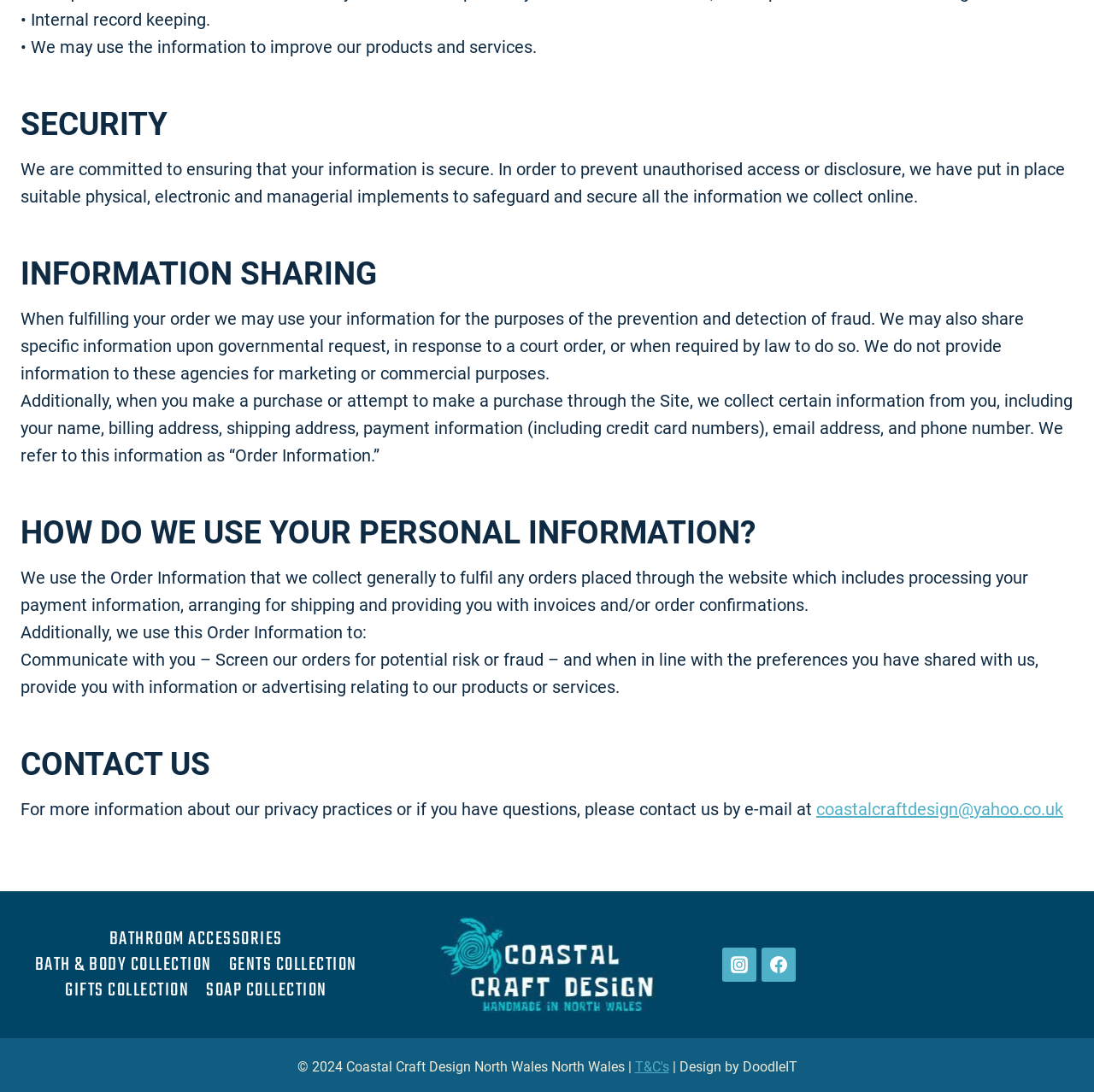Please determine the bounding box coordinates of the area that needs to be clicked to complete this task: 'Read Terms and Conditions'. The coordinates must be four float numbers between 0 and 1, formatted as [left, top, right, bottom].

[0.58, 0.969, 0.611, 0.984]